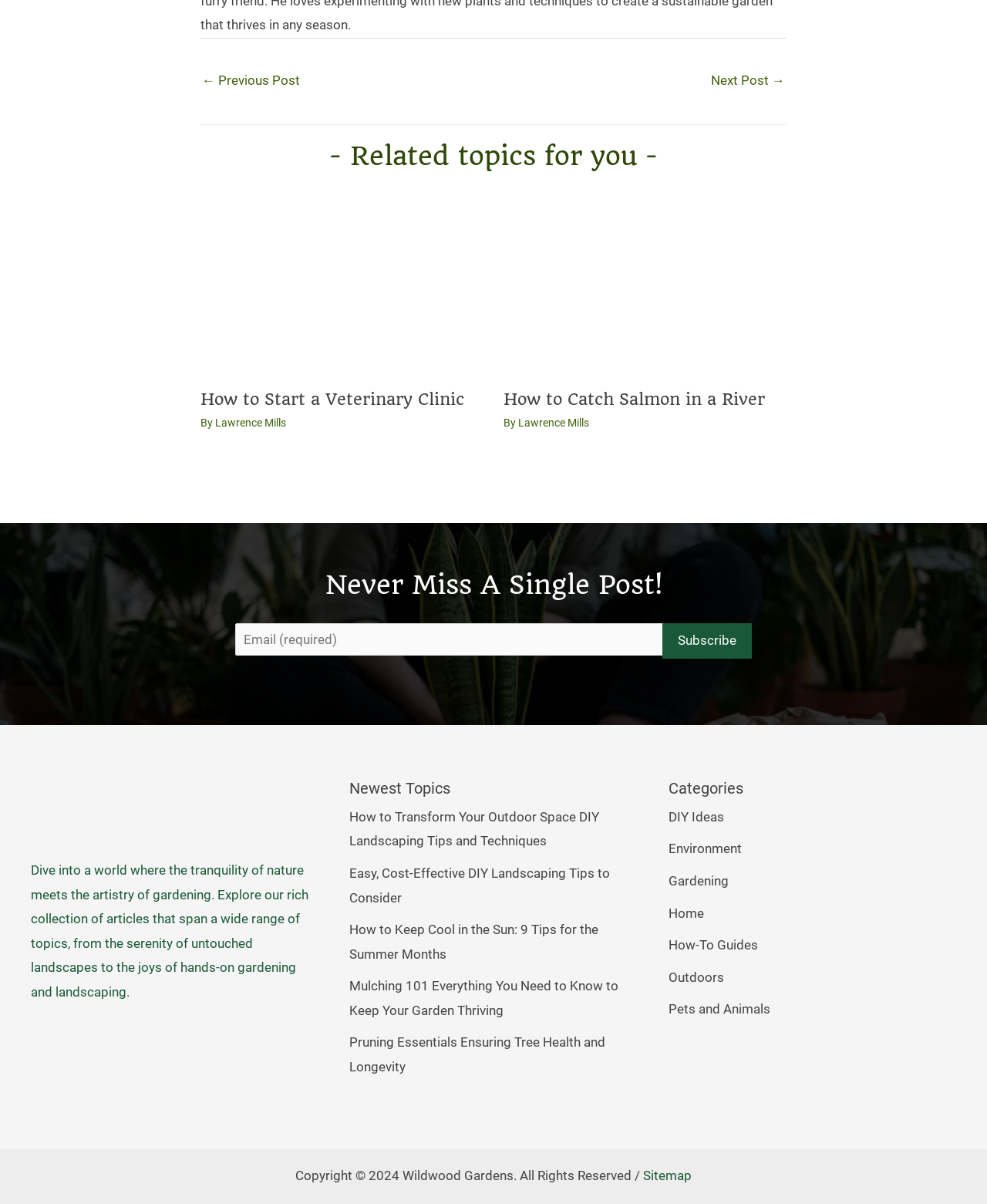Locate the bounding box coordinates of the clickable region to complete the following instruction: "Explore the 'DIY Ideas' category."

[0.677, 0.672, 0.733, 0.685]